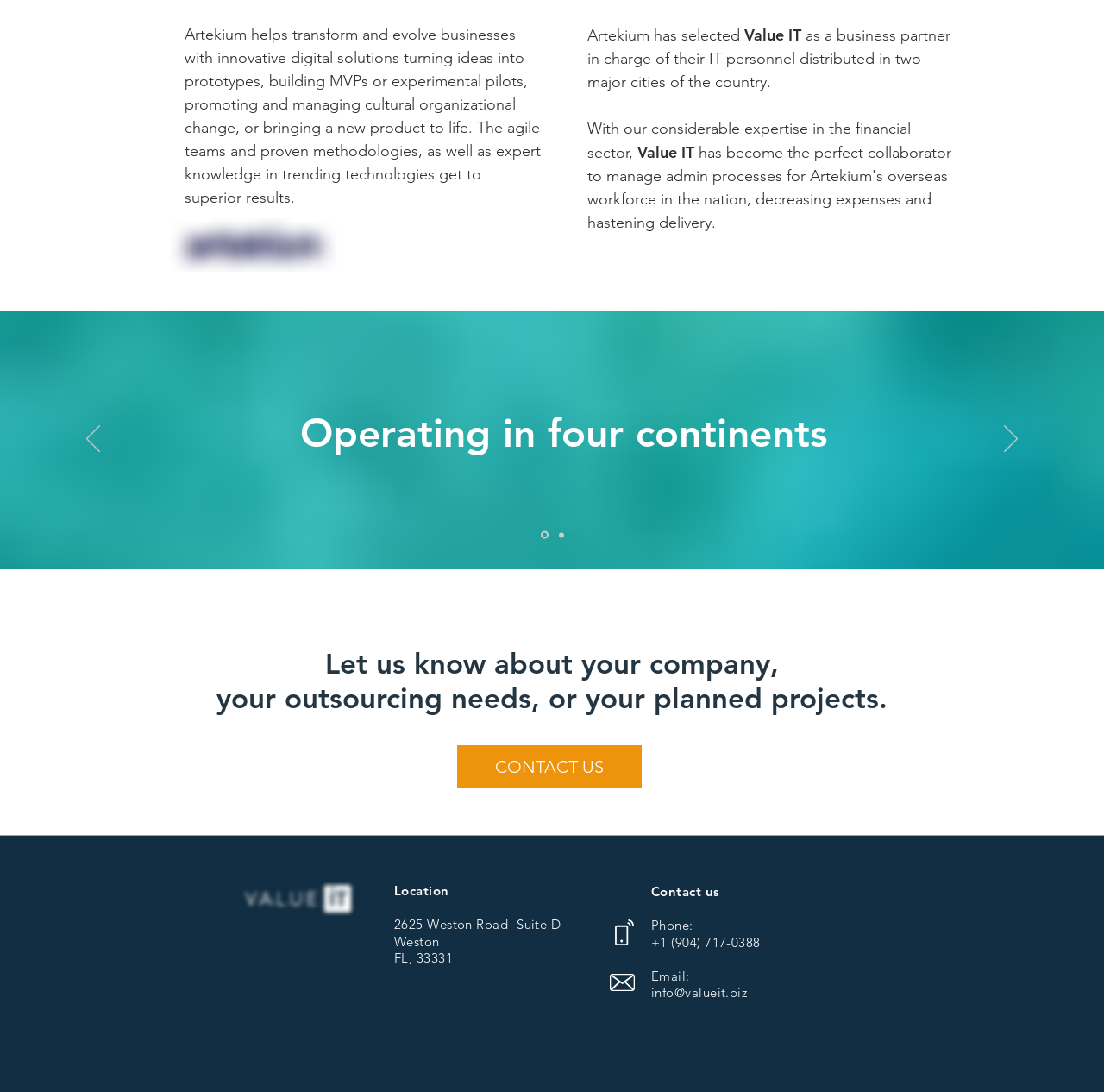Find the bounding box of the UI element described as: "aria-label="Blanco Icono LinkedIn"". The bounding box coordinates should be given as four float values between 0 and 1, i.e., [left, top, right, bottom].

[0.719, 0.807, 0.742, 0.831]